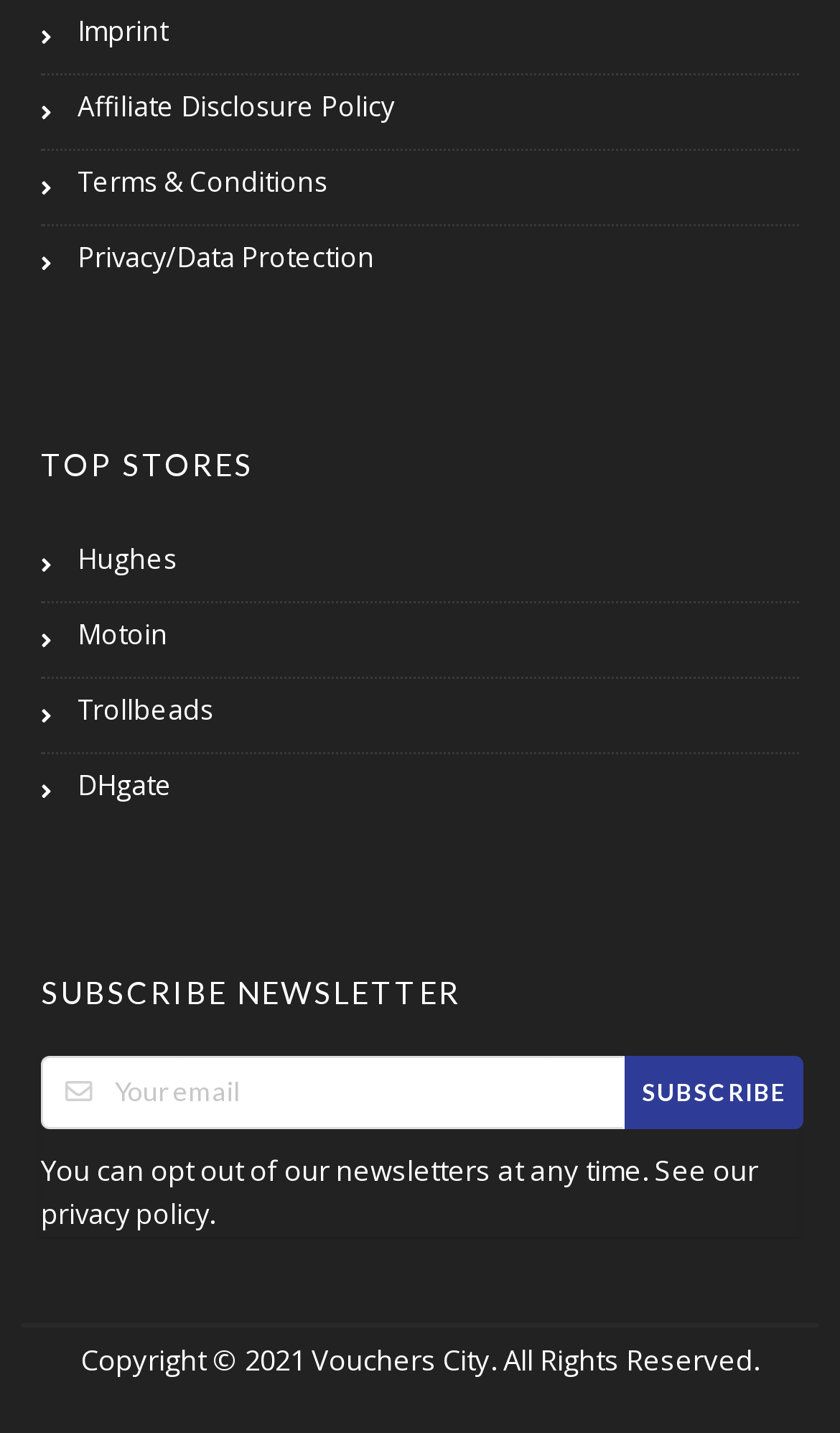Give a one-word or short phrase answer to this question: 
How many links are there in the top section?

3